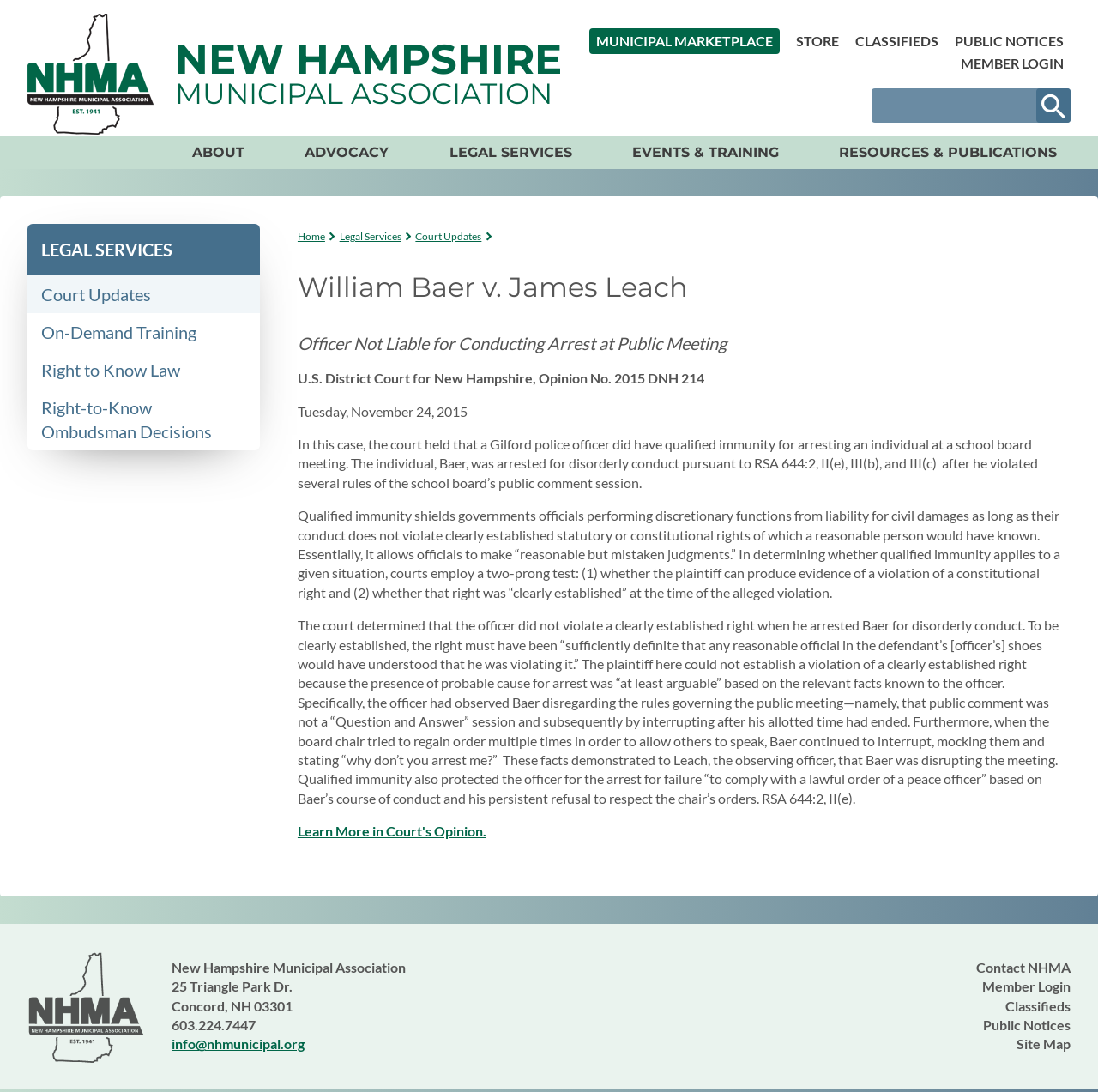Answer succinctly with a single word or phrase:
What is the name of the court case?

William Baer v. James Leach